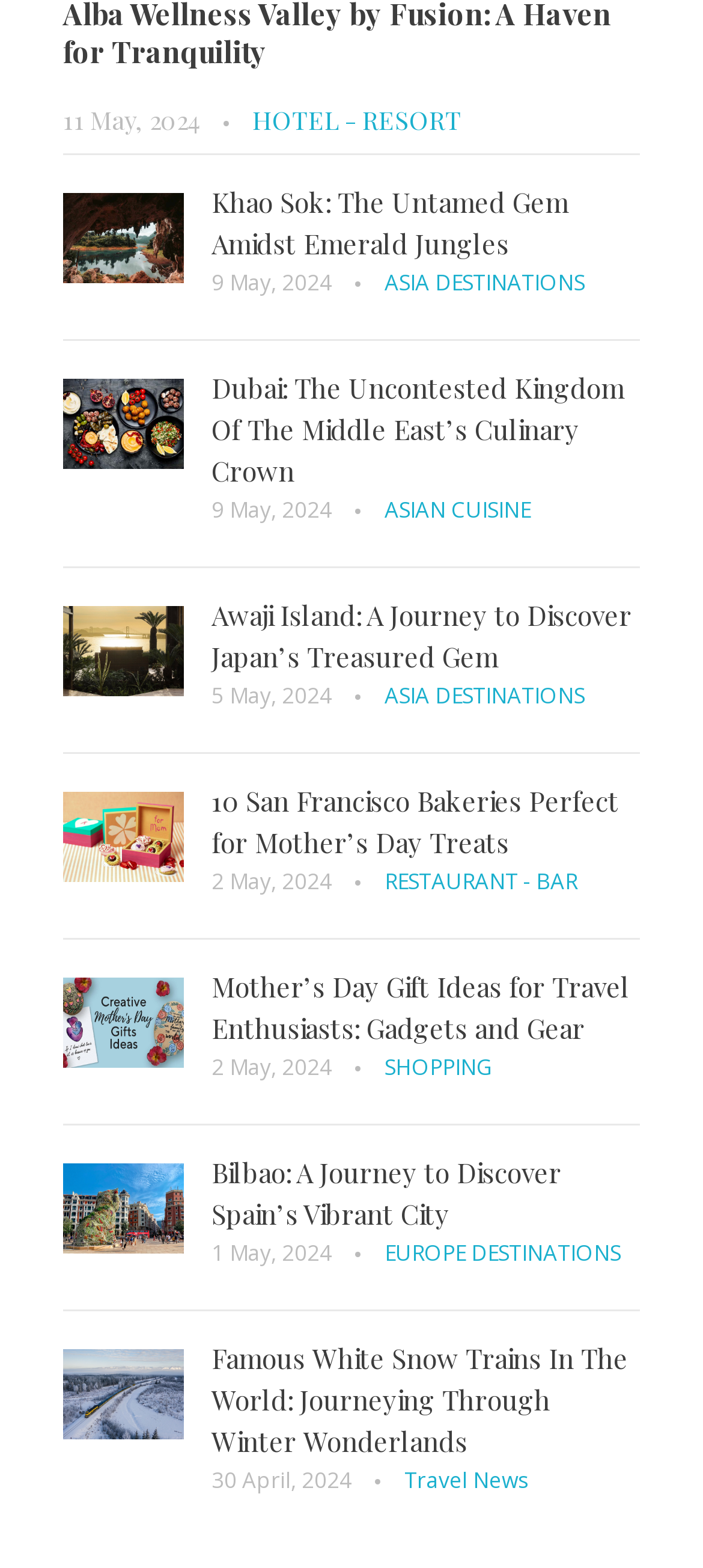From the screenshot, find the bounding box of the UI element matching this description: "SHOPPING". Supply the bounding box coordinates in the form [left, top, right, bottom], each a float between 0 and 1.

[0.547, 0.671, 0.701, 0.69]